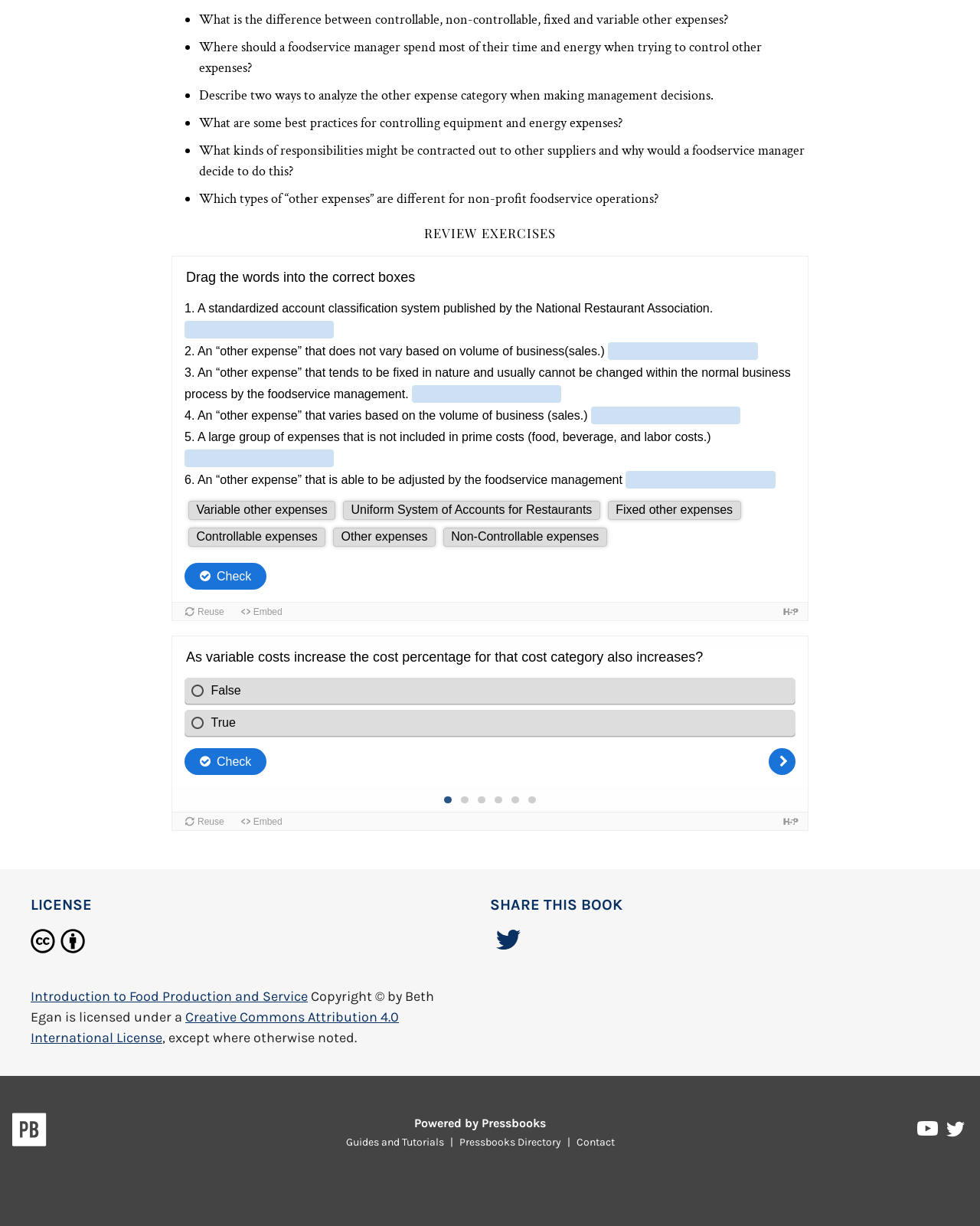Identify the bounding box coordinates of the element that should be clicked to fulfill this task: "Open 'Introduction to Food Production and Service'". The coordinates should be provided as four float numbers between 0 and 1, i.e., [left, top, right, bottom].

[0.031, 0.806, 0.314, 0.82]